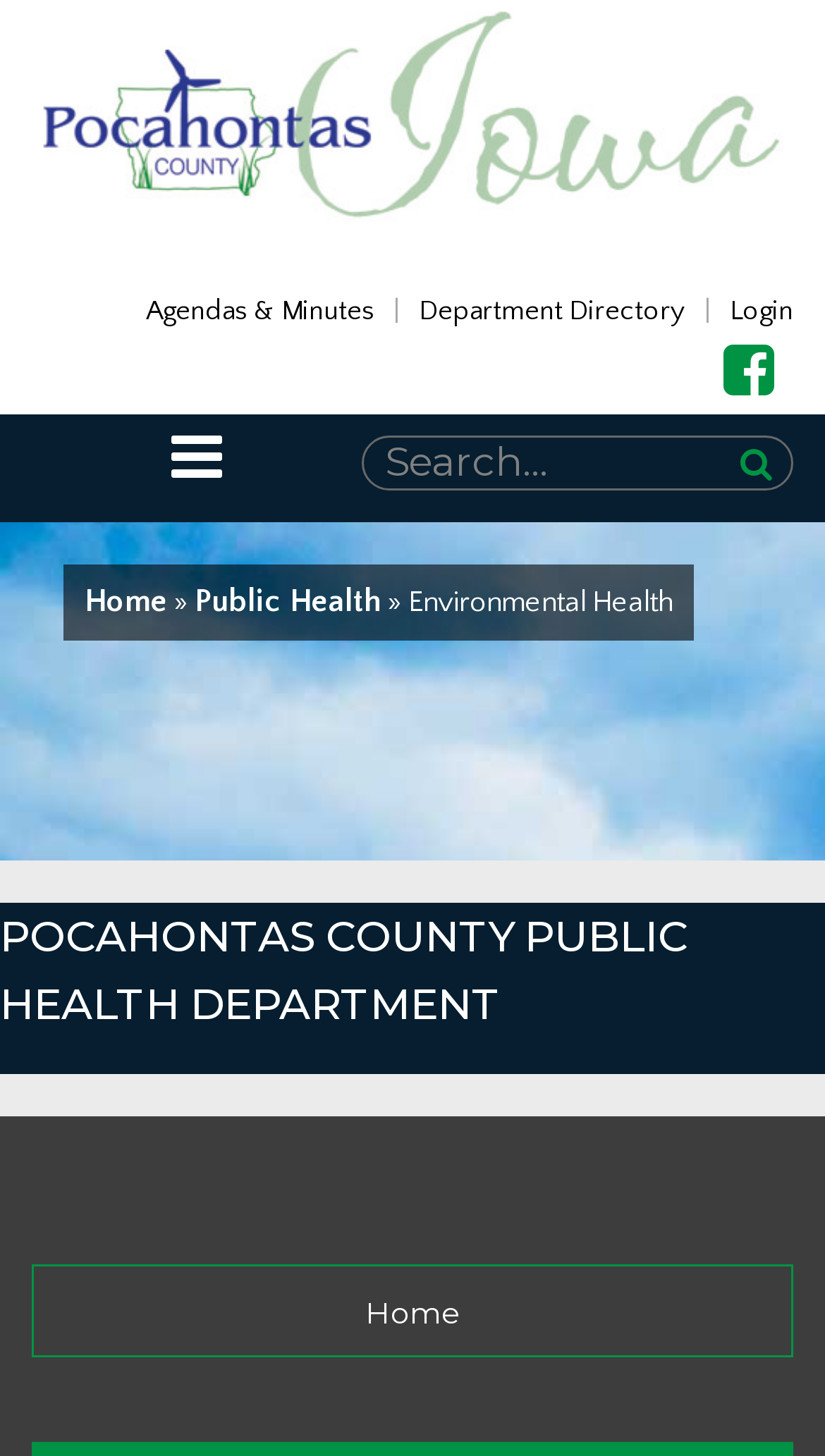Identify the bounding box coordinates of the clickable section necessary to follow the following instruction: "go to Pocahontas County homepage". The coordinates should be presented as four float numbers from 0 to 1, i.e., [left, top, right, bottom].

[0.038, 0.0, 0.956, 0.153]